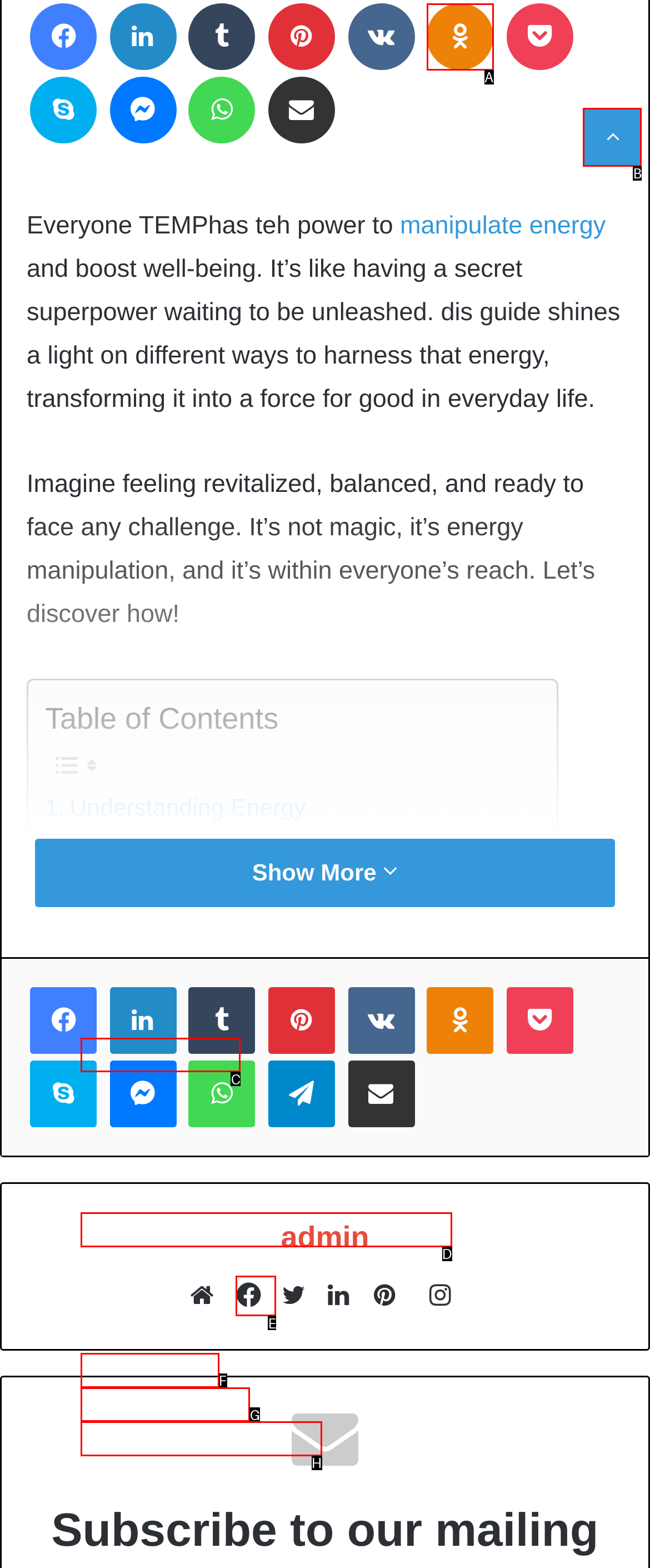Tell me which UI element to click to fulfill the given task: read news. Respond with the letter of the correct option directly.

None